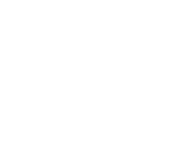Create an elaborate description of the image, covering every aspect.

The image features a representation of Taylormade utility irons, showcasing their sleek design and advanced technology tailored for golfers looking to enhance their game. This image is part of a broader discussion about golf equipment, specifically focusing on how these utility irons provide versatility and performance on the course. With a focus on tournament highlights, player insights, and equipment updates, the content surrounding this image aims to inform and engage golf enthusiasts by offering a comprehensive perspective on essential gear for improving skills and enjoyment of the sport.